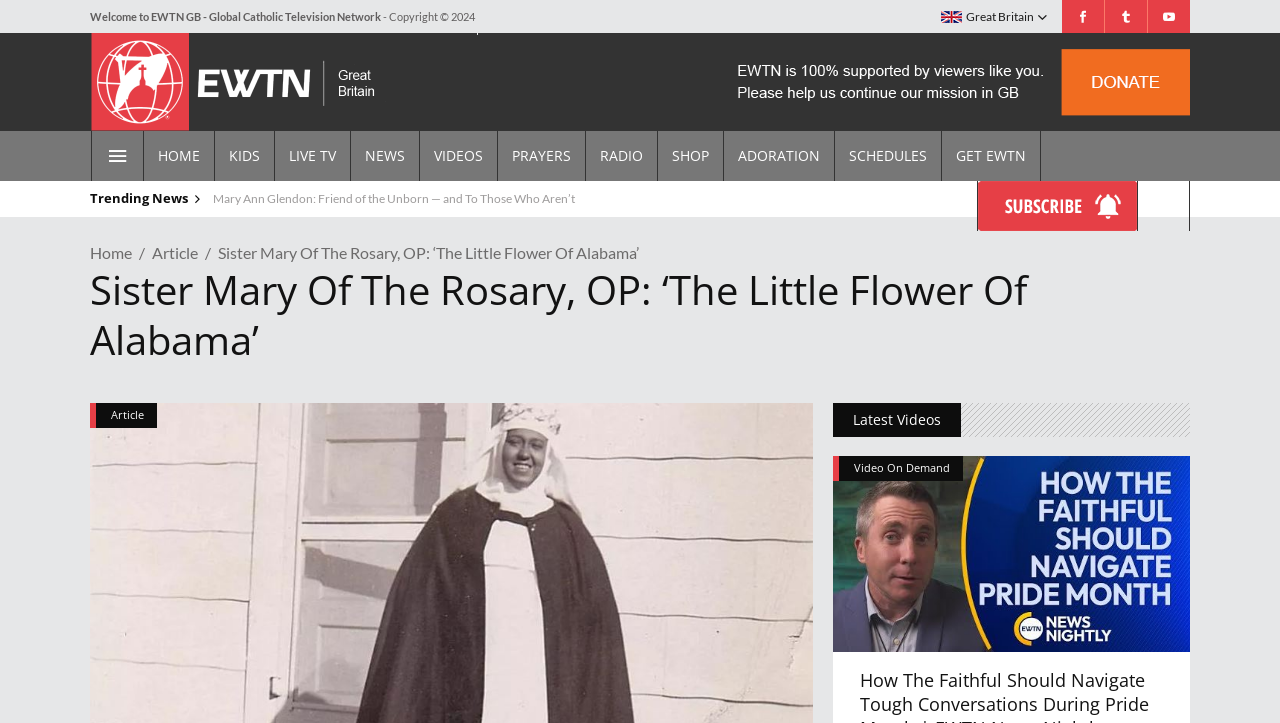Please reply to the following question using a single word or phrase: 
What is the category of the article?

Article